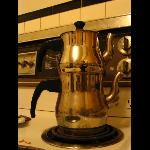What is the material of the pot's surface?
Please look at the screenshot and answer using one word or phrase.

Polished metal